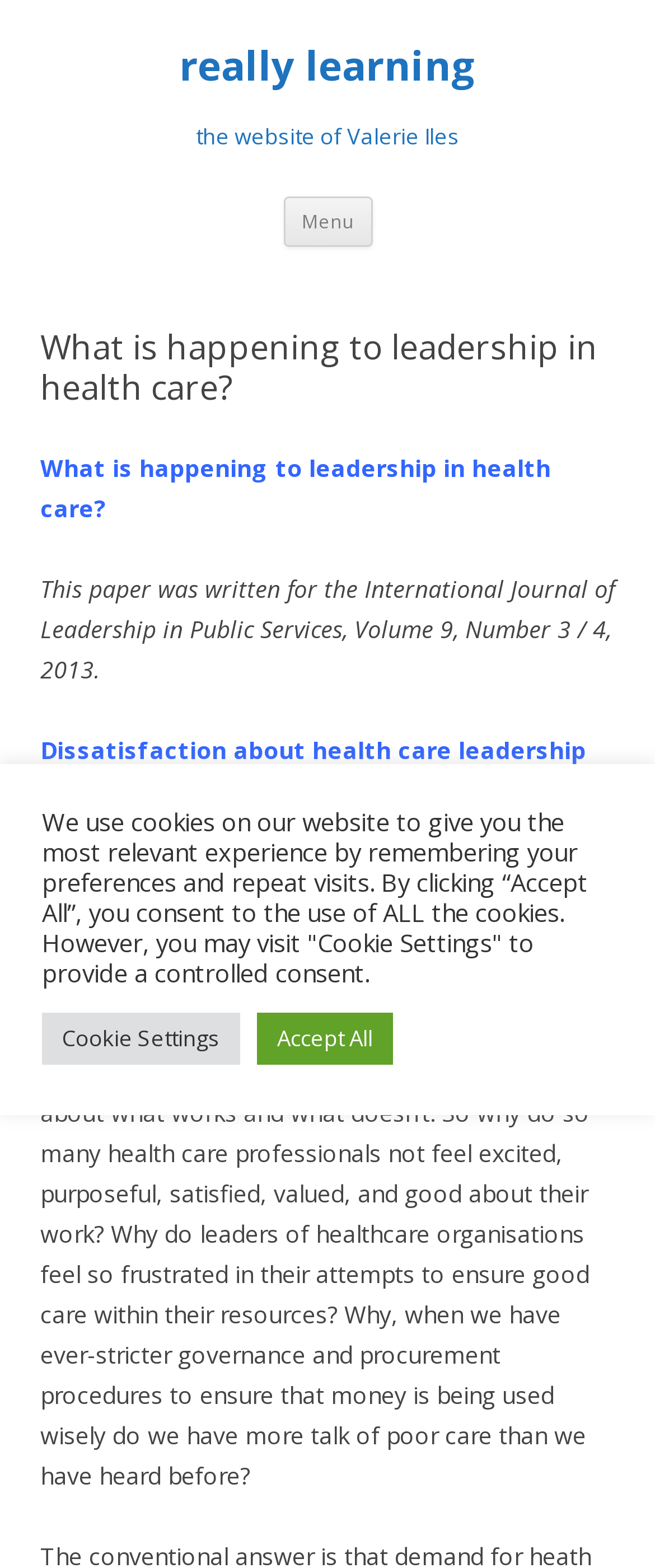Provide a single word or phrase to answer the given question: 
What is the function of the 'Skip to content' link?

to skip to main content